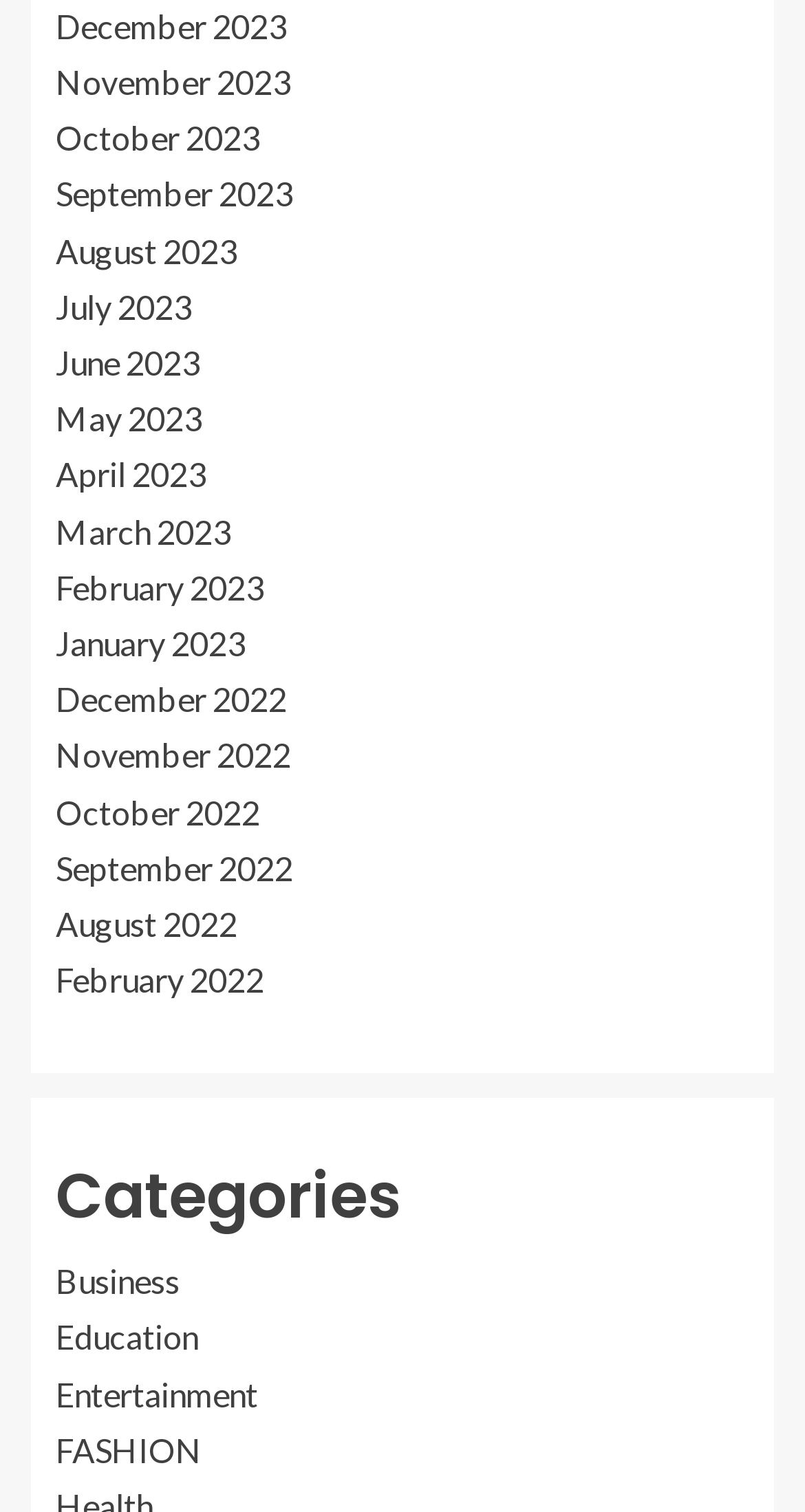Identify the bounding box coordinates of the element that should be clicked to fulfill this task: "View FASHION". The coordinates should be provided as four float numbers between 0 and 1, i.e., [left, top, right, bottom].

[0.069, 0.946, 0.251, 0.972]